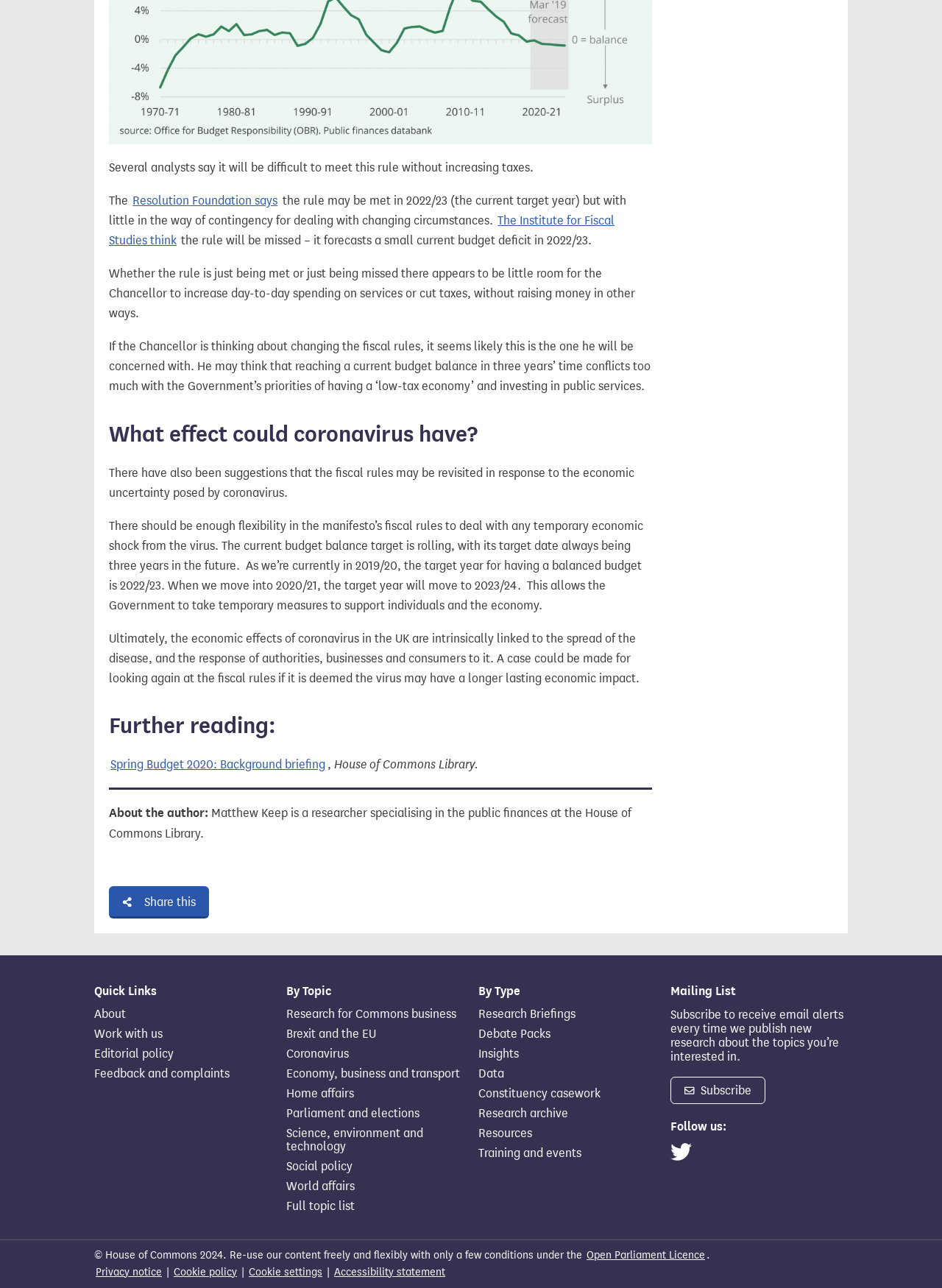What is the name of the licence under which the content can be reused?
Answer with a single word or phrase by referring to the visual content.

Open Parliament Licence